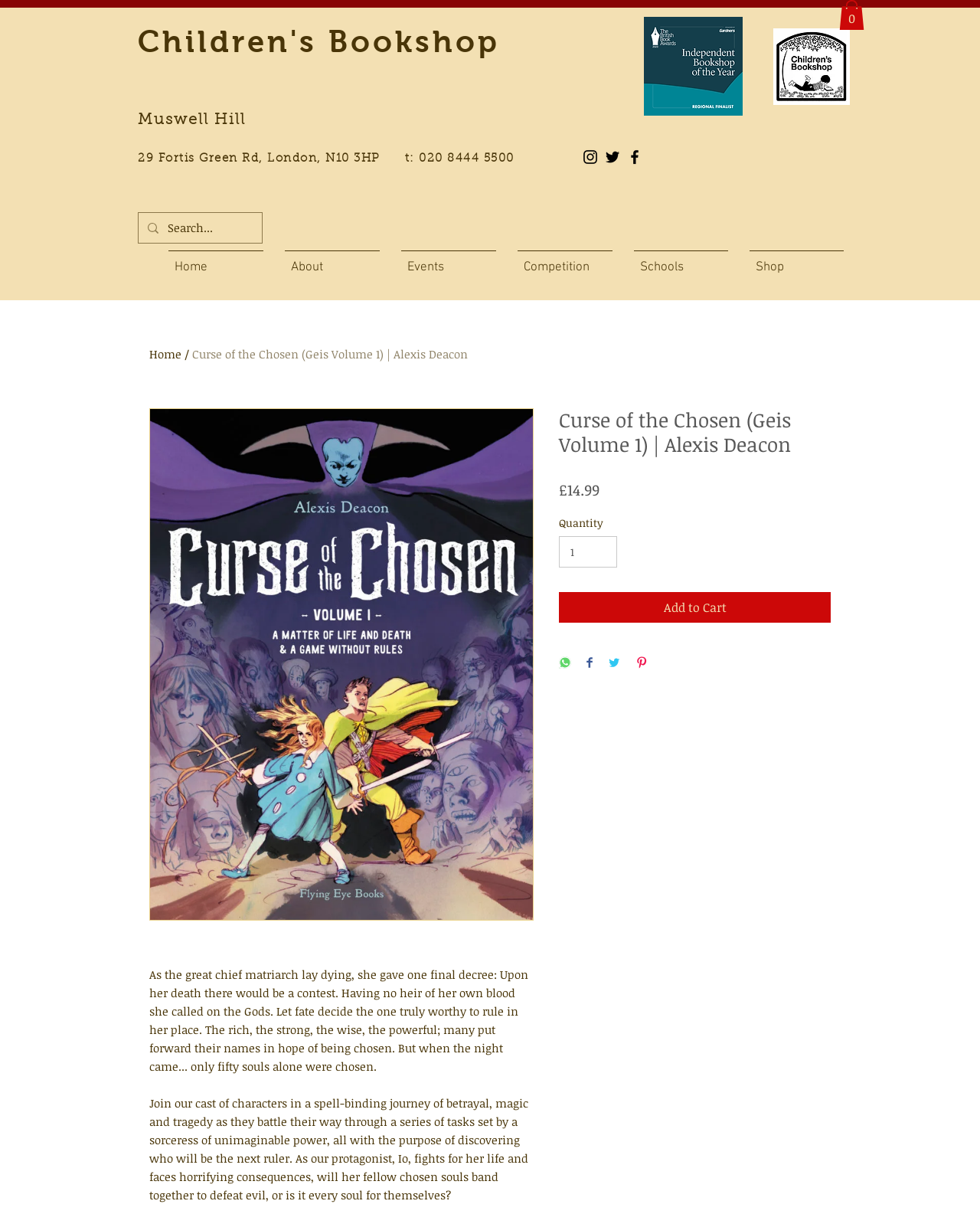Given the following UI element description: "input value="1" aria-label="Quantity" value="1"", find the bounding box coordinates in the webpage screenshot.

[0.57, 0.437, 0.63, 0.463]